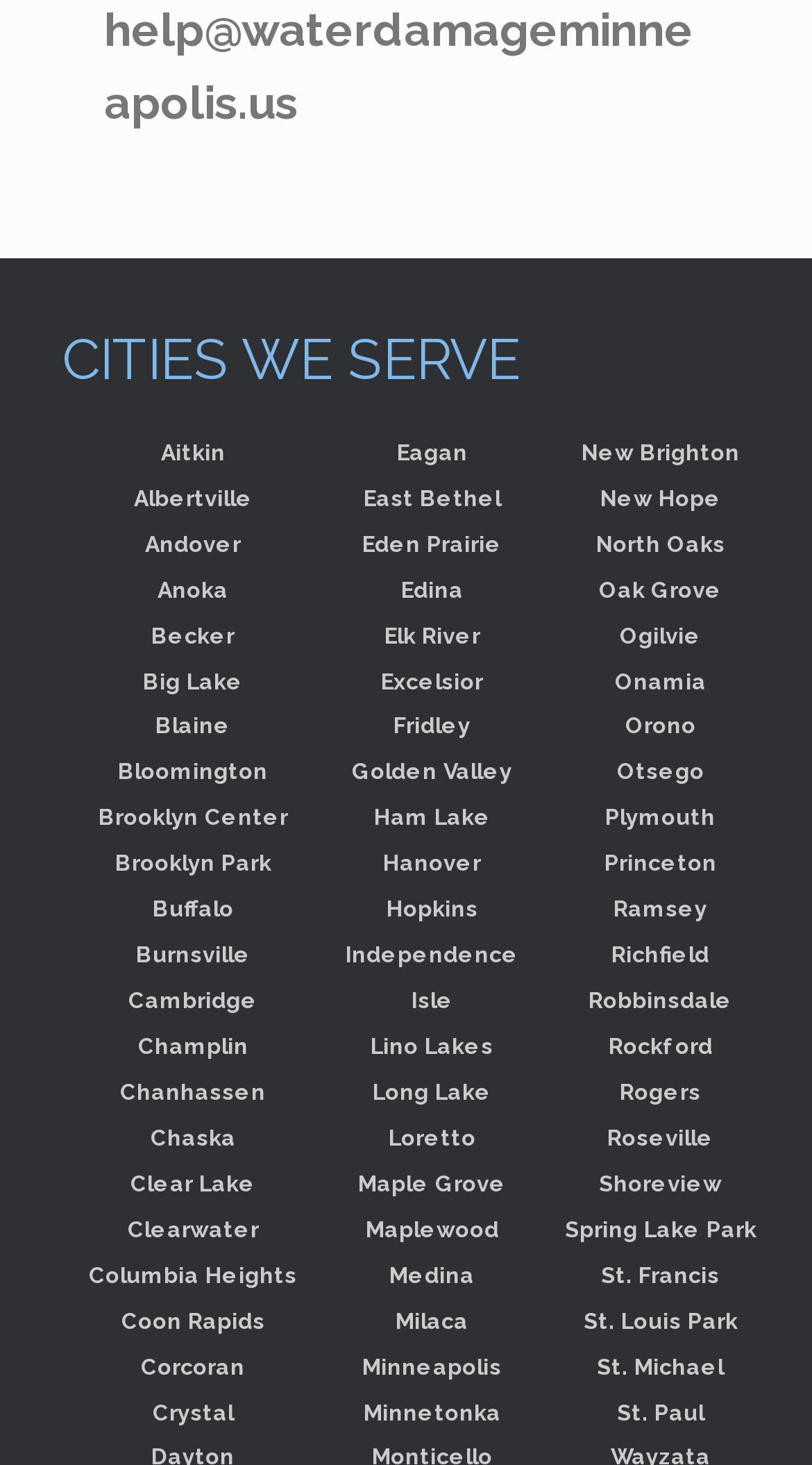Please locate the bounding box coordinates of the element that should be clicked to complete the given instruction: "Learn more about water damage in St. Paul".

[0.76, 0.955, 0.867, 0.972]